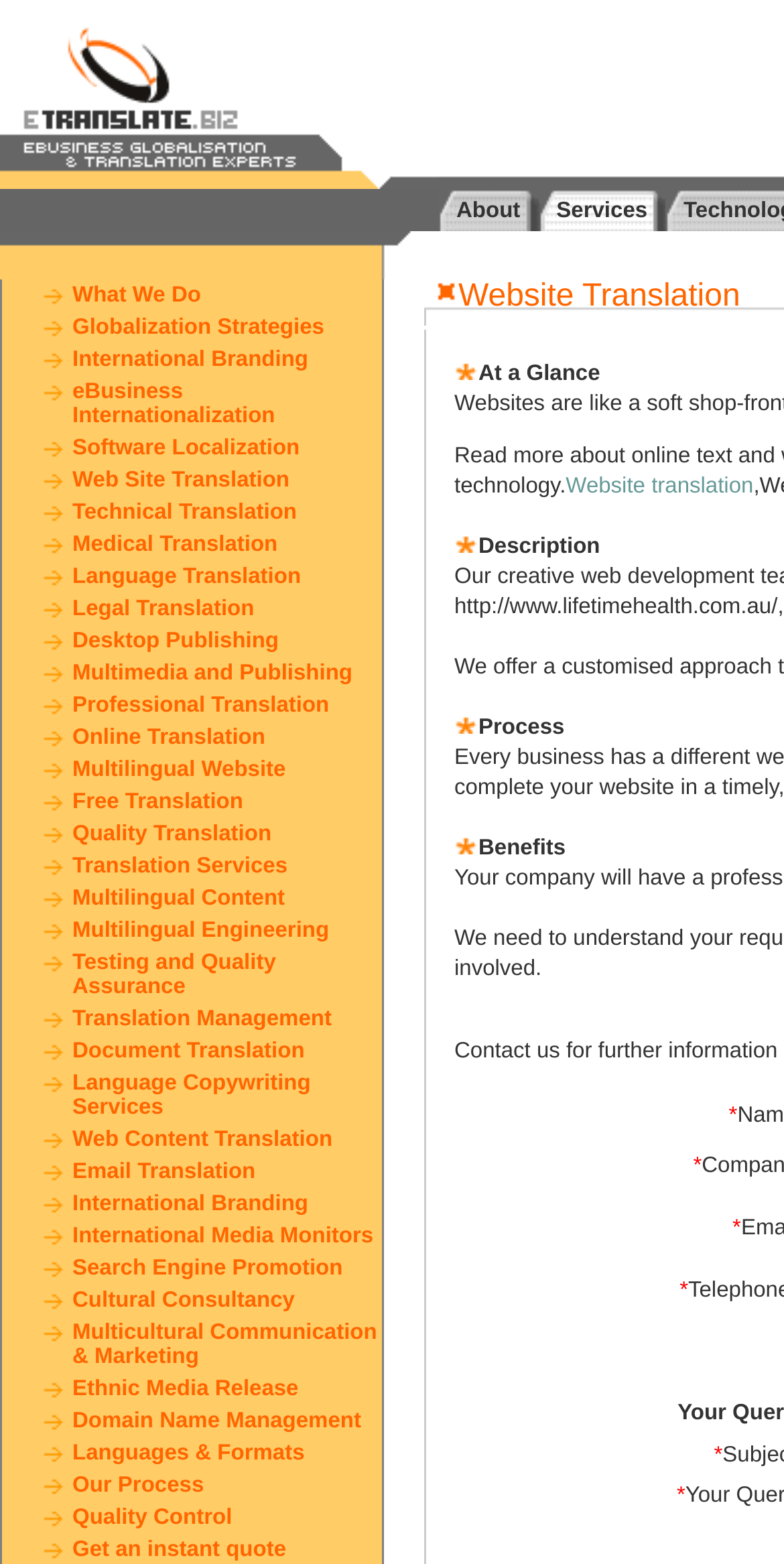Determine the bounding box coordinates (top-left x, top-left y, bottom-right x, bottom-right y) of the UI element described in the following text: name="email" placeholder="Company email"

None